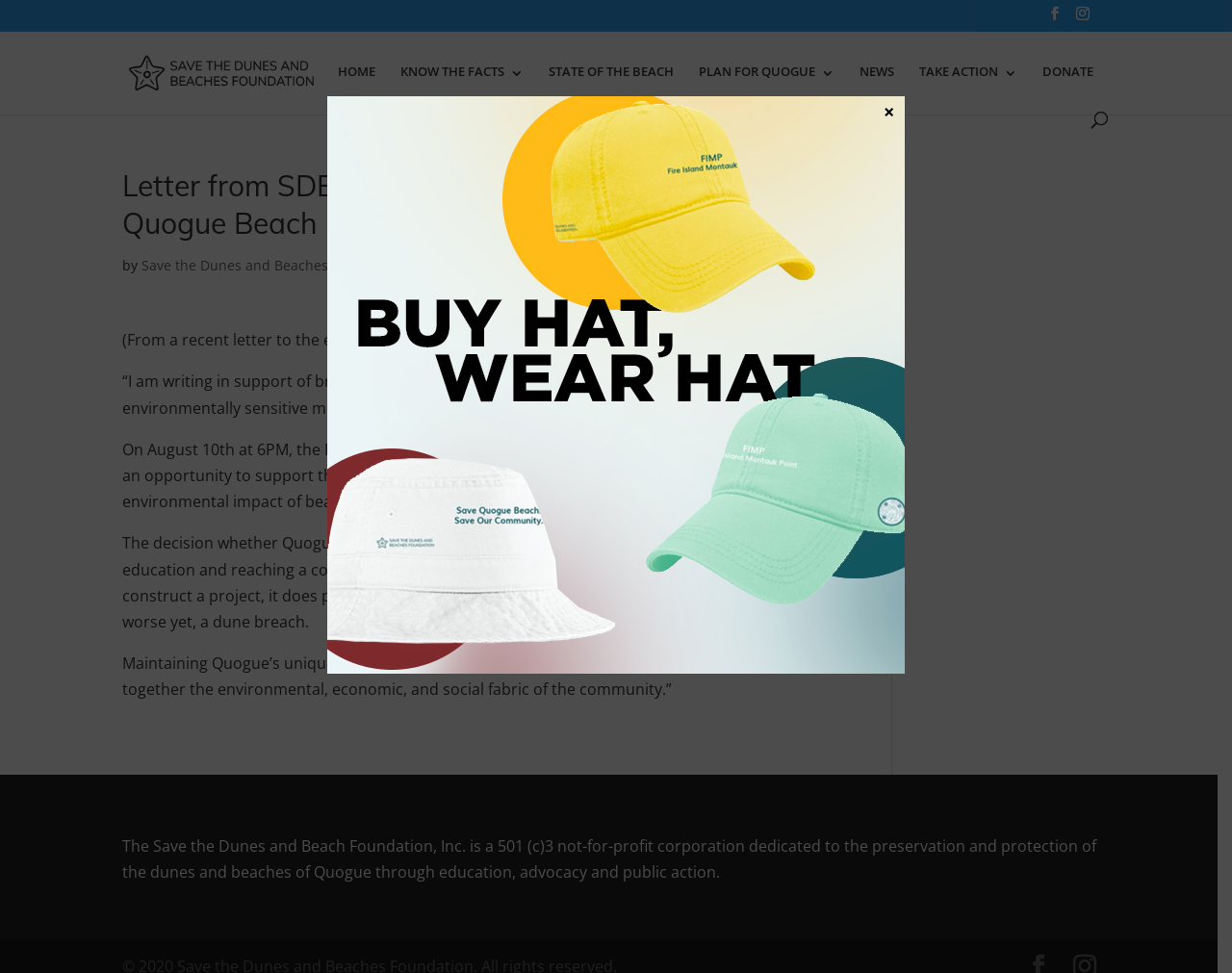What is the function of the 'Close' button?
Using the image as a reference, answer the question with a short word or phrase.

To close a dialog or popup